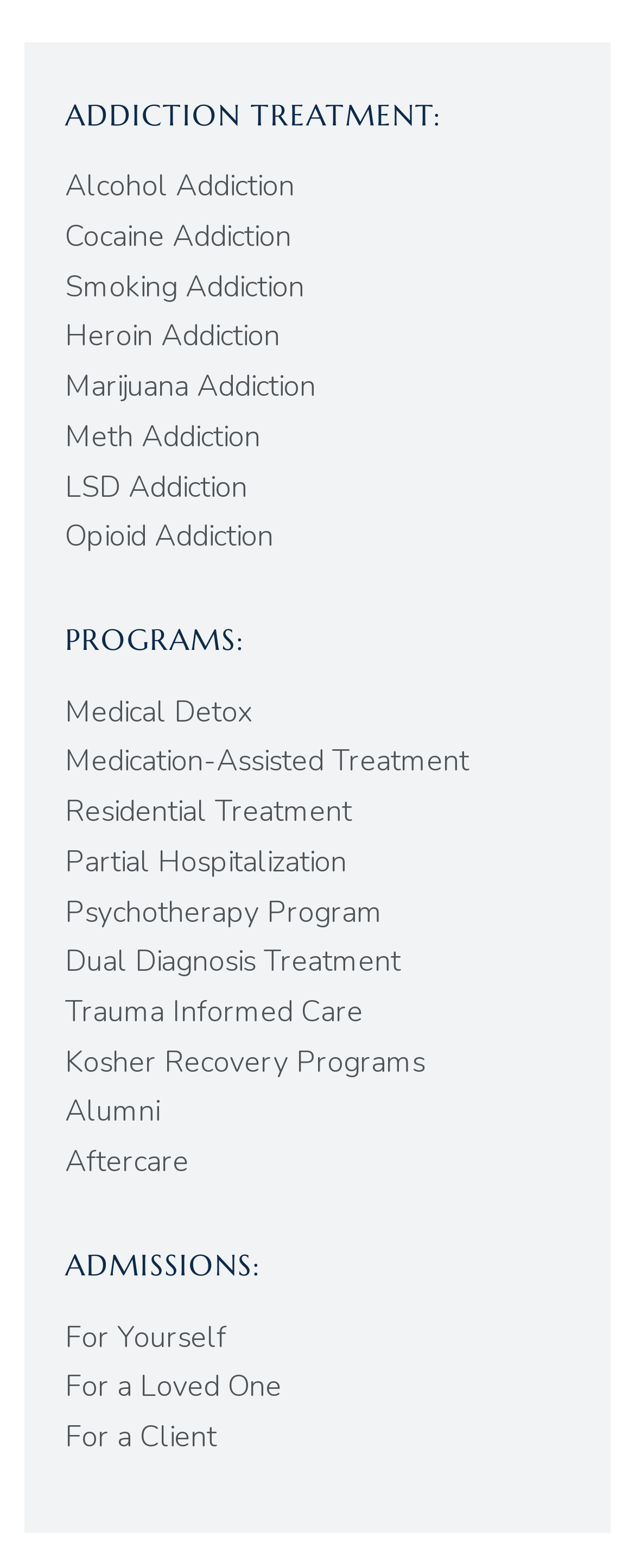Can you identify the bounding box coordinates of the clickable region needed to carry out this instruction: 'contact us'? The coordinates should be four float numbers within the range of 0 to 1, stated as [left, top, right, bottom].

None